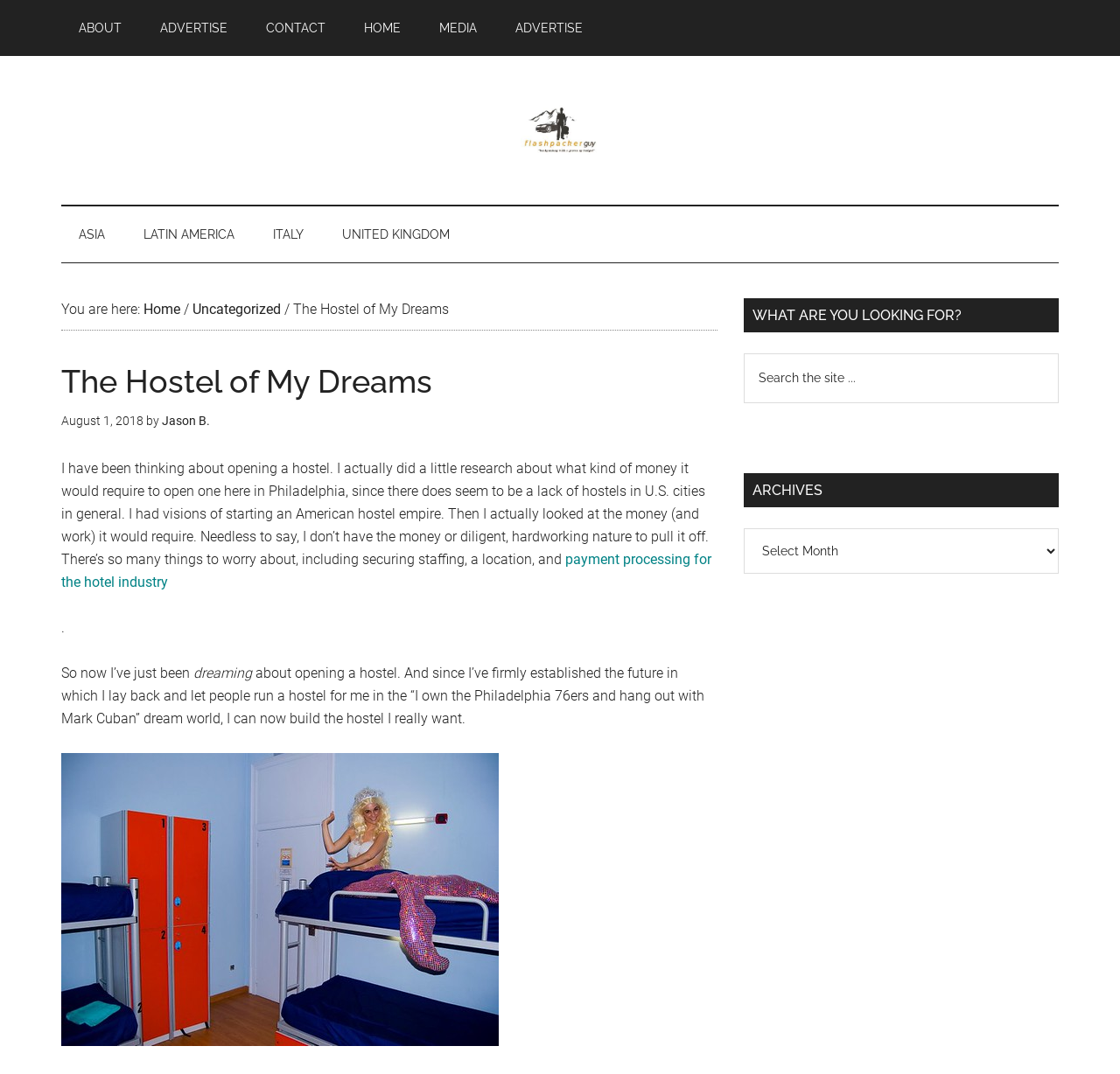Find the bounding box coordinates of the area that needs to be clicked in order to achieve the following instruction: "Search the site". The coordinates should be specified as four float numbers between 0 and 1, i.e., [left, top, right, bottom].

[0.664, 0.329, 0.945, 0.375]